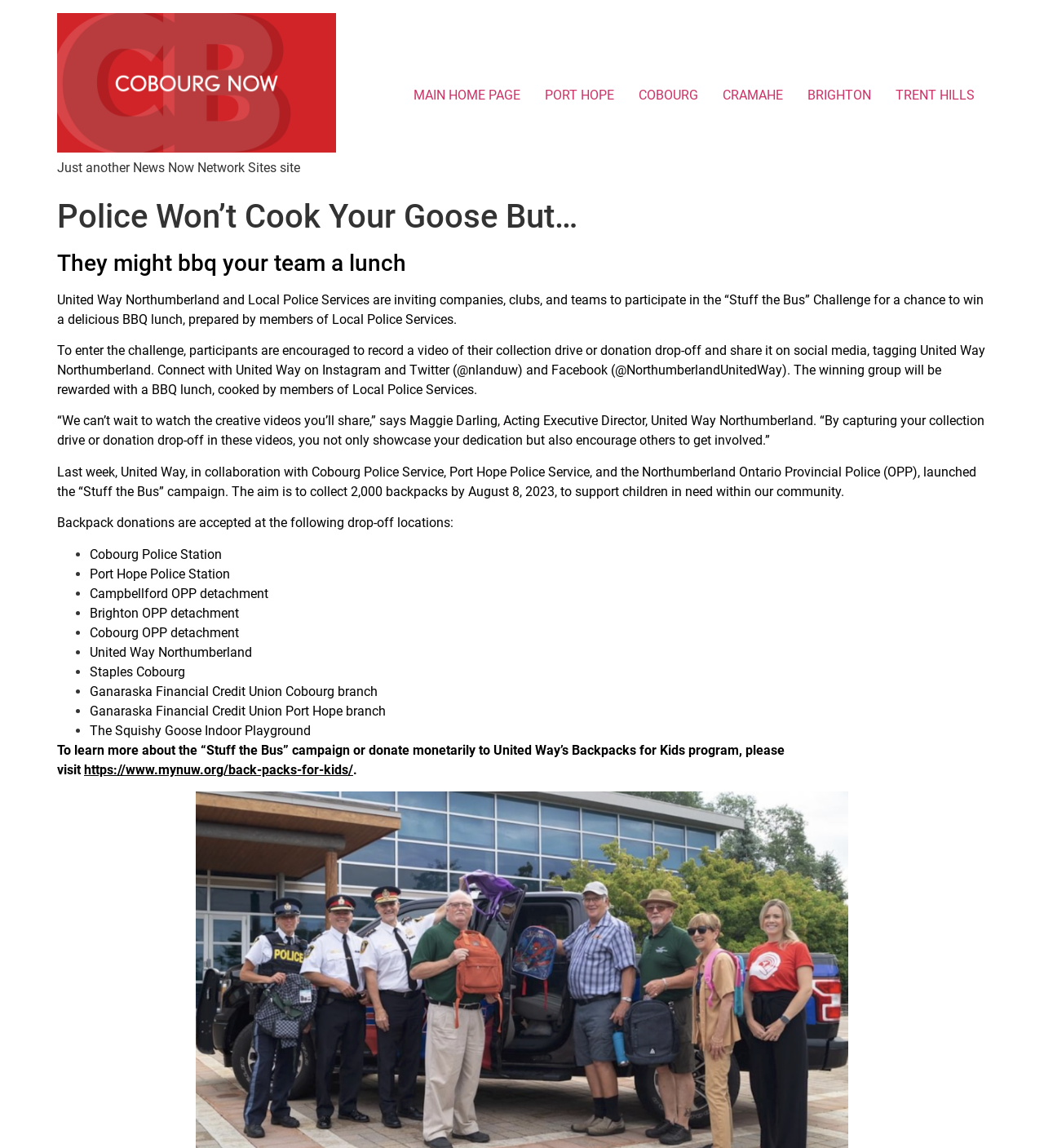Using the provided description PORT HOPE, find the bounding box coordinates for the UI element. Provide the coordinates in (top-left x, top-left y, bottom-right x, bottom-right y) format, ensuring all values are between 0 and 1.

[0.51, 0.069, 0.6, 0.097]